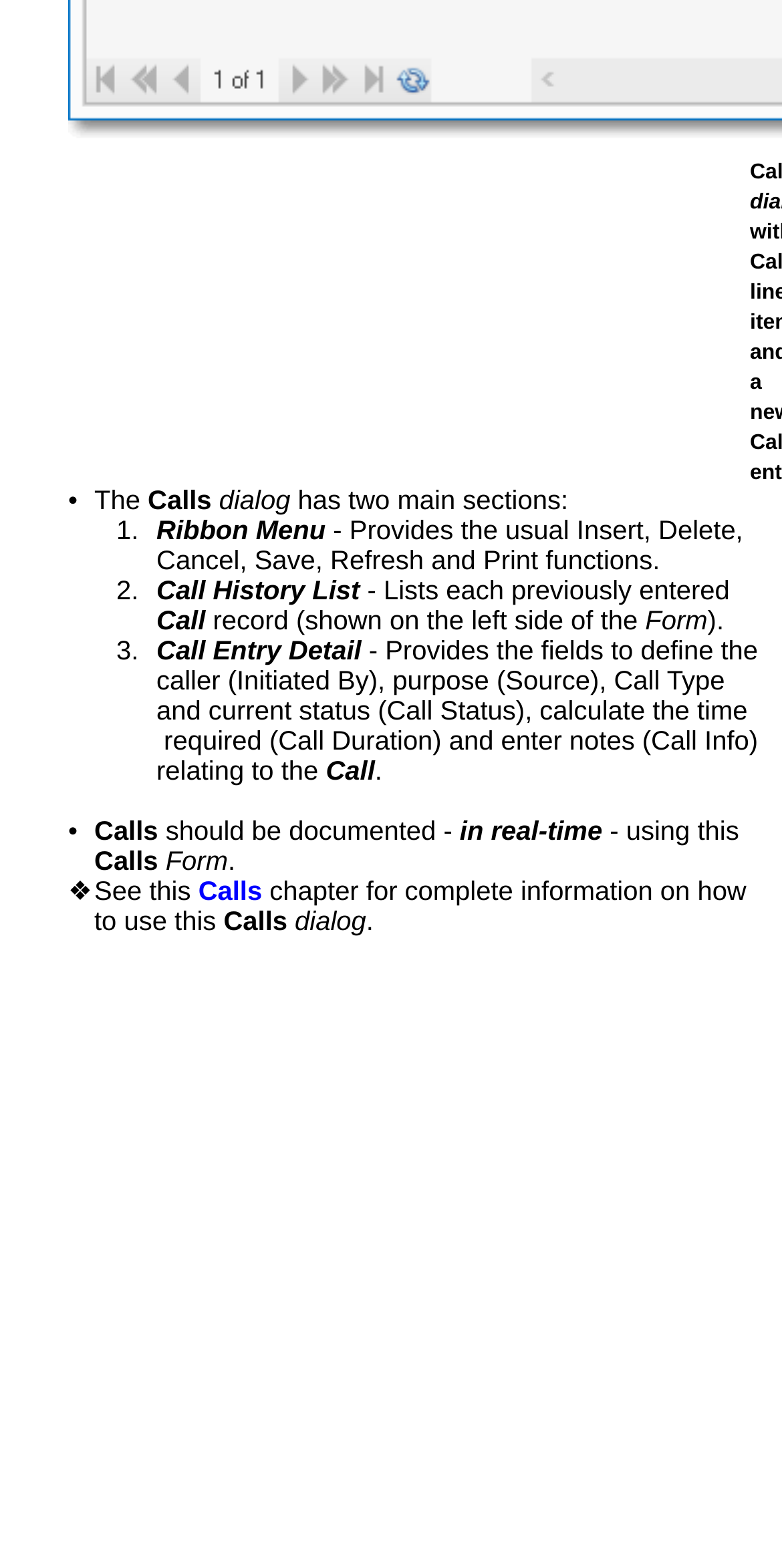Answer the following query concisely with a single word or phrase:
What are the two main sections of the dialog?

Ribbon Menu and Call History List